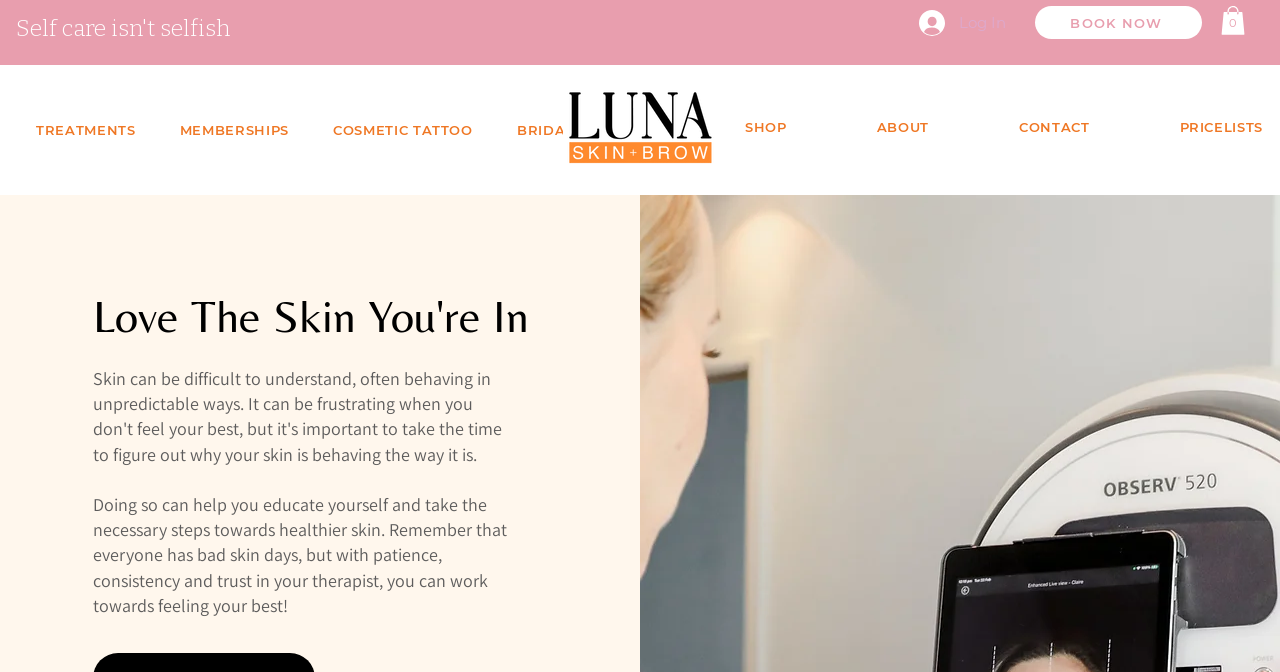What is the primary heading on this webpage?

Love The Skin You're In